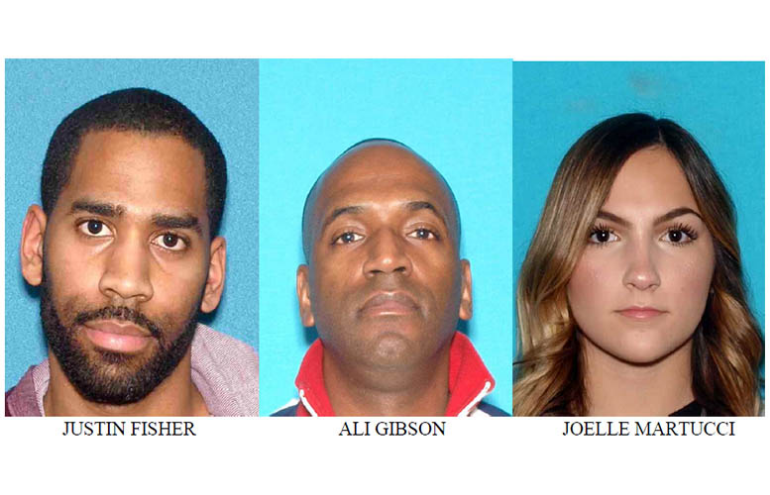Detail every aspect of the image in your description.

The image features three individuals who have been arrested in connection with the murder of a Paterson woman. From left to right, the individuals are Justin Fisher, Ali Gibson, and Joelle Martucci. They are seen against a blue background, with their names displayed below each portrait. According to reports, these residents of Totowa have been charged with murder and conspiracy to commit murder regarding the case of 38-year-old Stephanie DeJesus. The details surrounding the incident indicate that DeJesus was found deceased in the trunk of a vehicle, leading to the involvement and subsequent arrest of all three suspects.